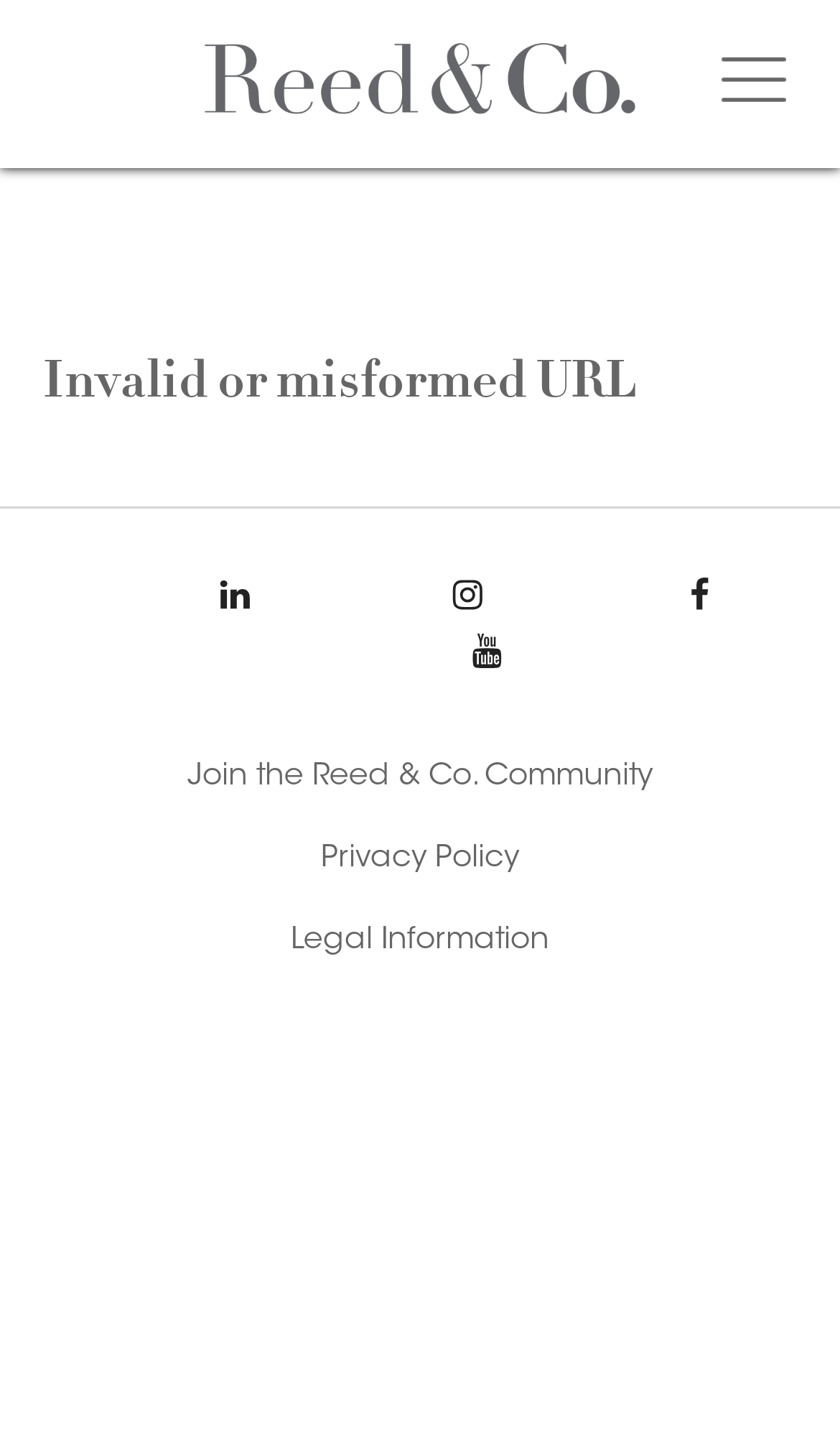How many links are in the footer navigation?
Provide a concise answer using a single word or phrase based on the image.

4